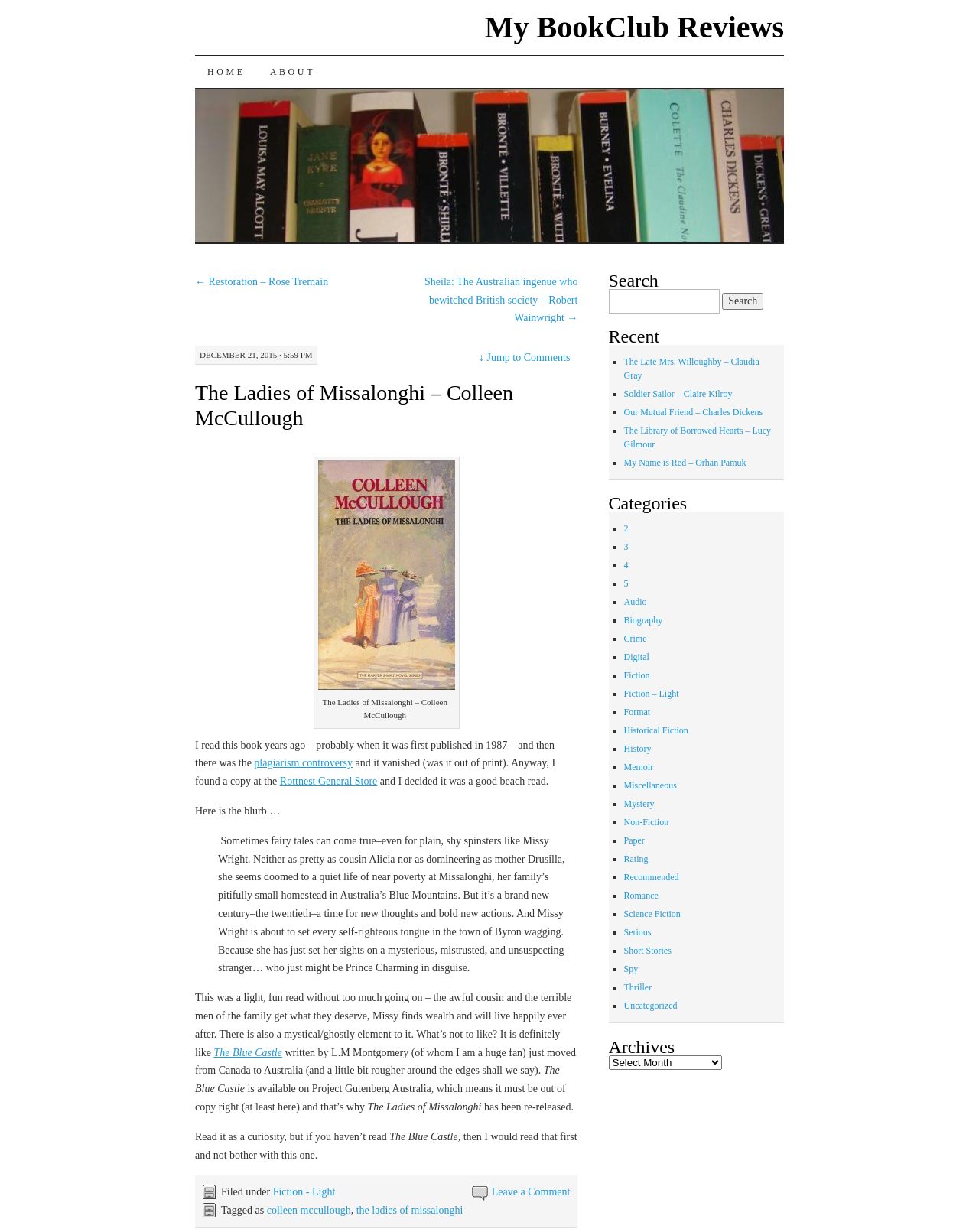How many recent books are listed on the page?
Please utilize the information in the image to give a detailed response to the question.

The number of recent books listed on the page can be found in the 'Recent' section, where five books are listed with their titles and authors. These books are likely to be recent reviews or popular books on the website.